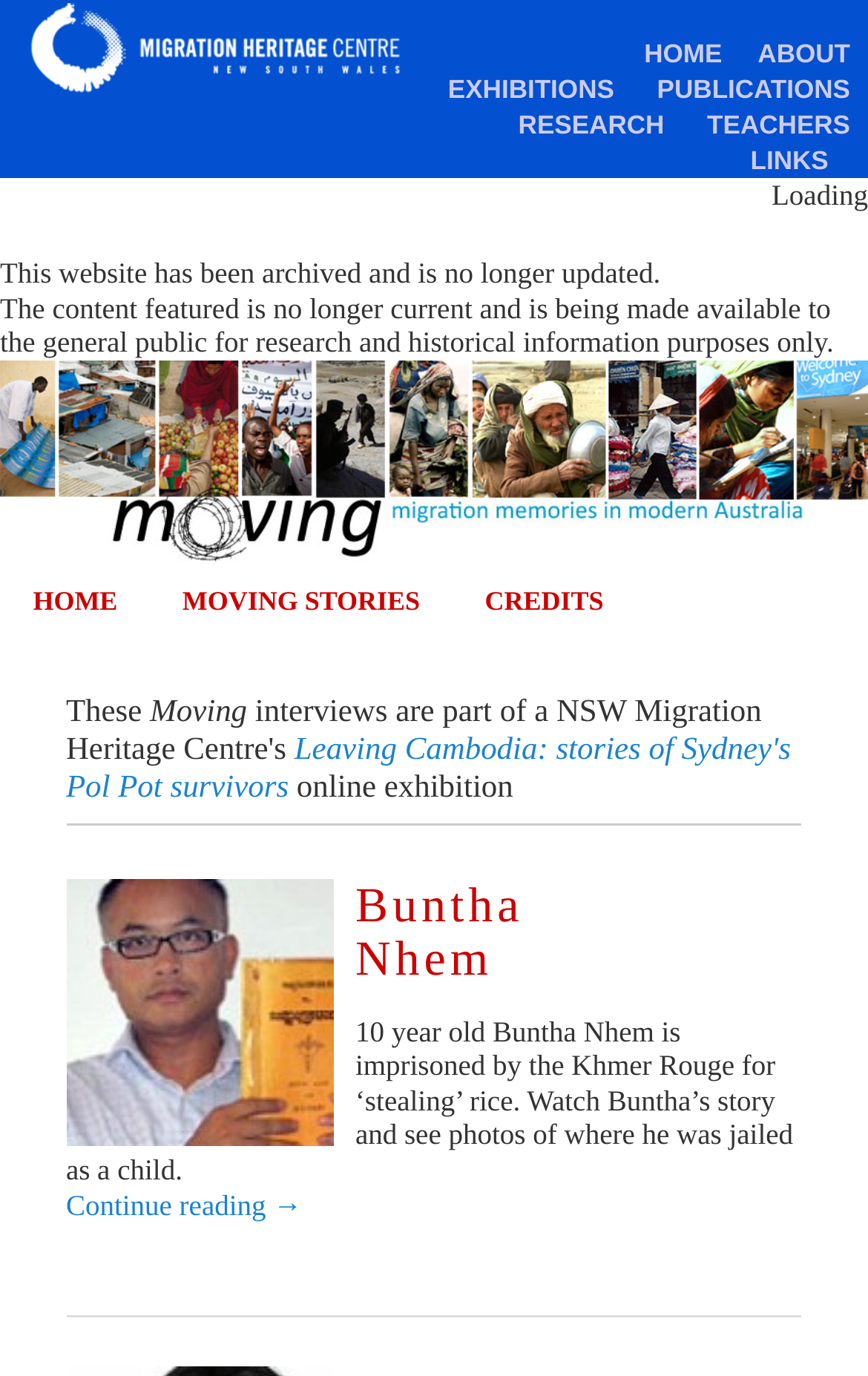Please find the bounding box coordinates of the element's region to be clicked to carry out this instruction: "Go to NSW Migration Heritage Centre Homepage".

[0.0, 0.053, 0.503, 0.074]